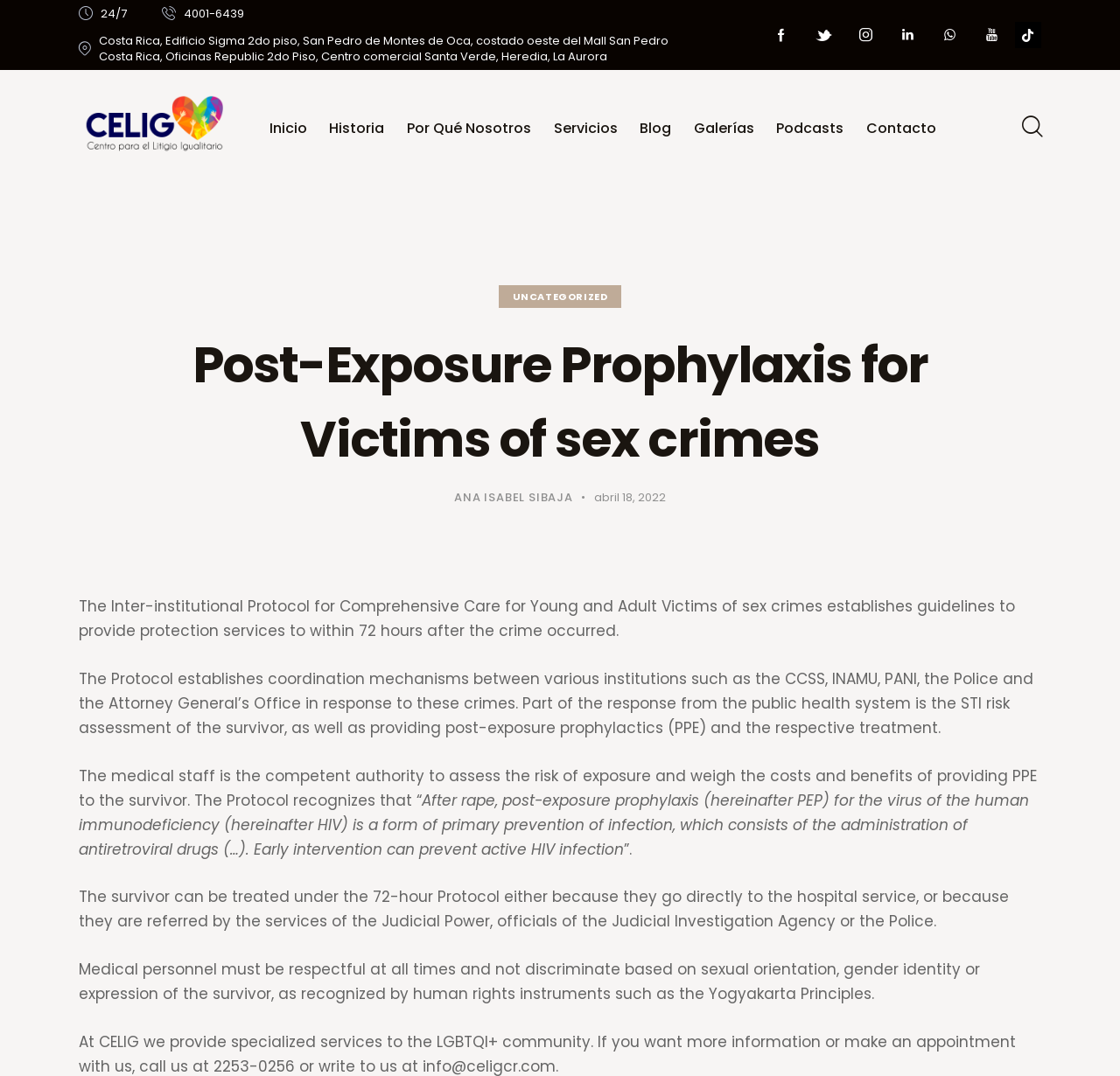Determine the main text heading of the webpage and provide its content.

Post-Exposure Prophylaxis for Victims of sex crimes